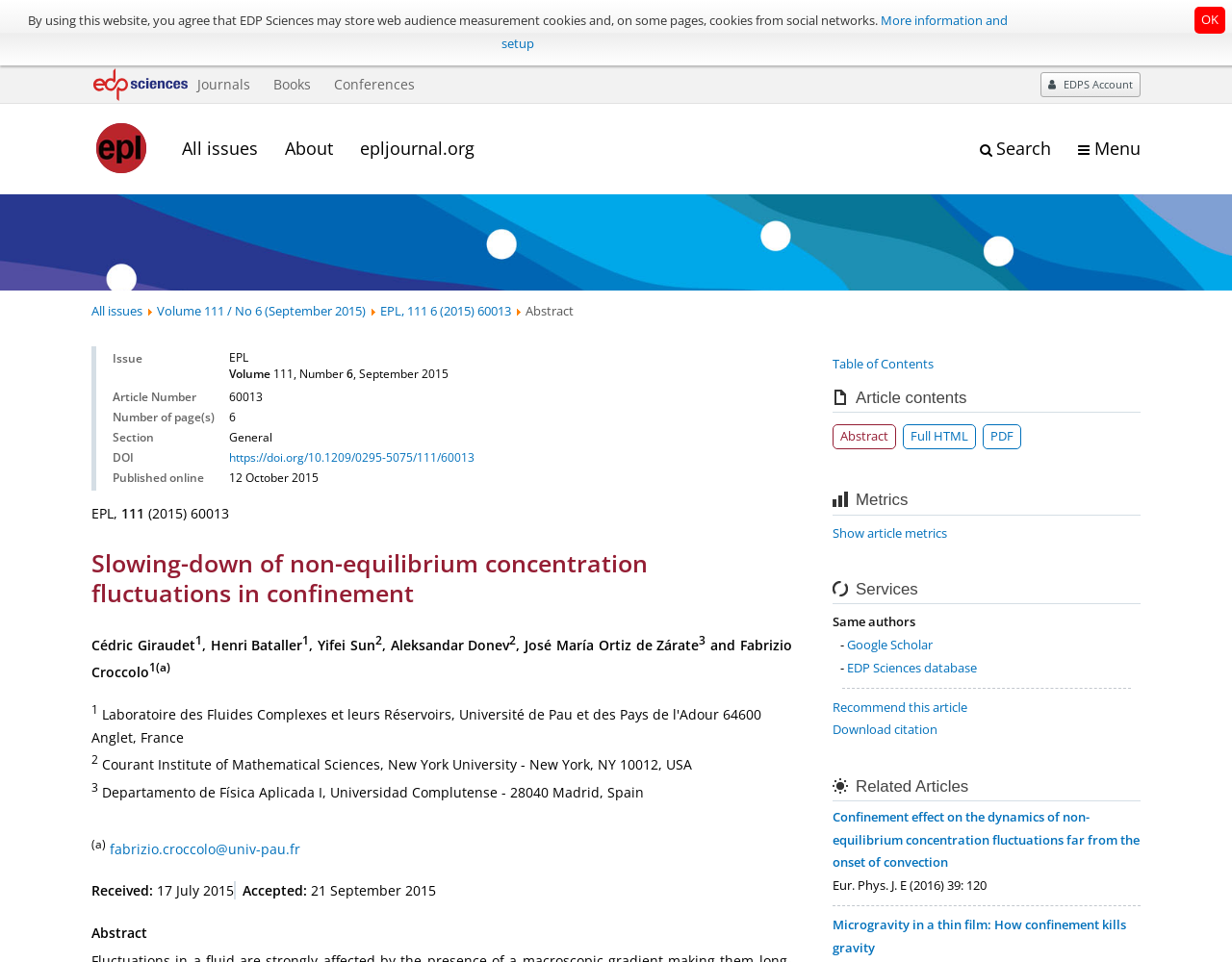Based on the element description: "parent_node: Newsletter", identify the bounding box coordinates for this UI element. The coordinates must be four float numbers between 0 and 1, listed as [left, top, right, bottom].

None